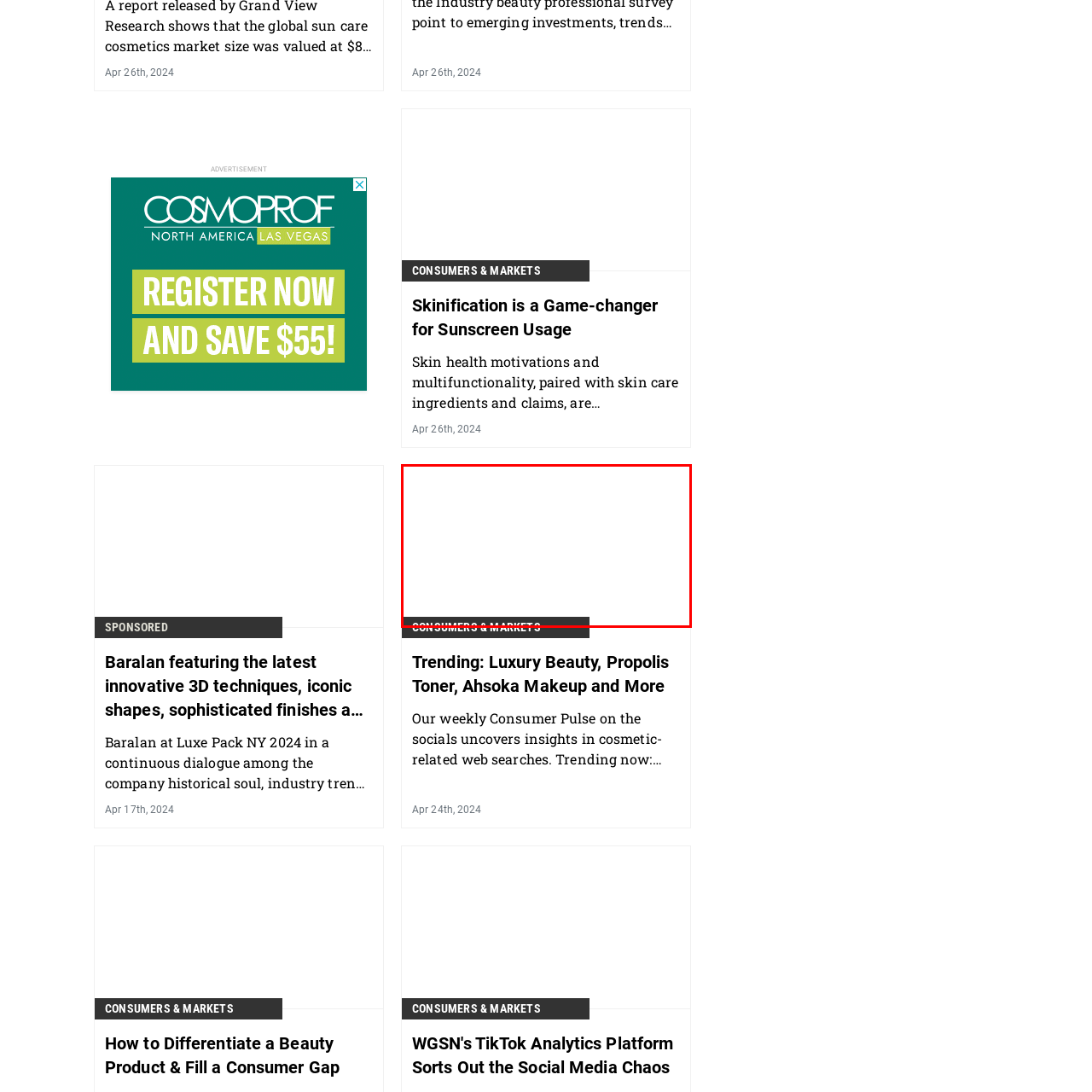Generate a detailed description of the image highlighted within the red border.

The image features a bold headline about the rising trend of luxury beauty products. It highlights a significant increase in consumer interest, with Google Trends indicating a 600% surge in searches for this phrase. The context suggests a shift in market dynamics, emphasizing the growing demand for sophisticated and premium beauty items. The accompanying text explores insights into current consumer motivations and behaviors in the beauty market, establishing a link between luxury products and evolving consumer preferences.